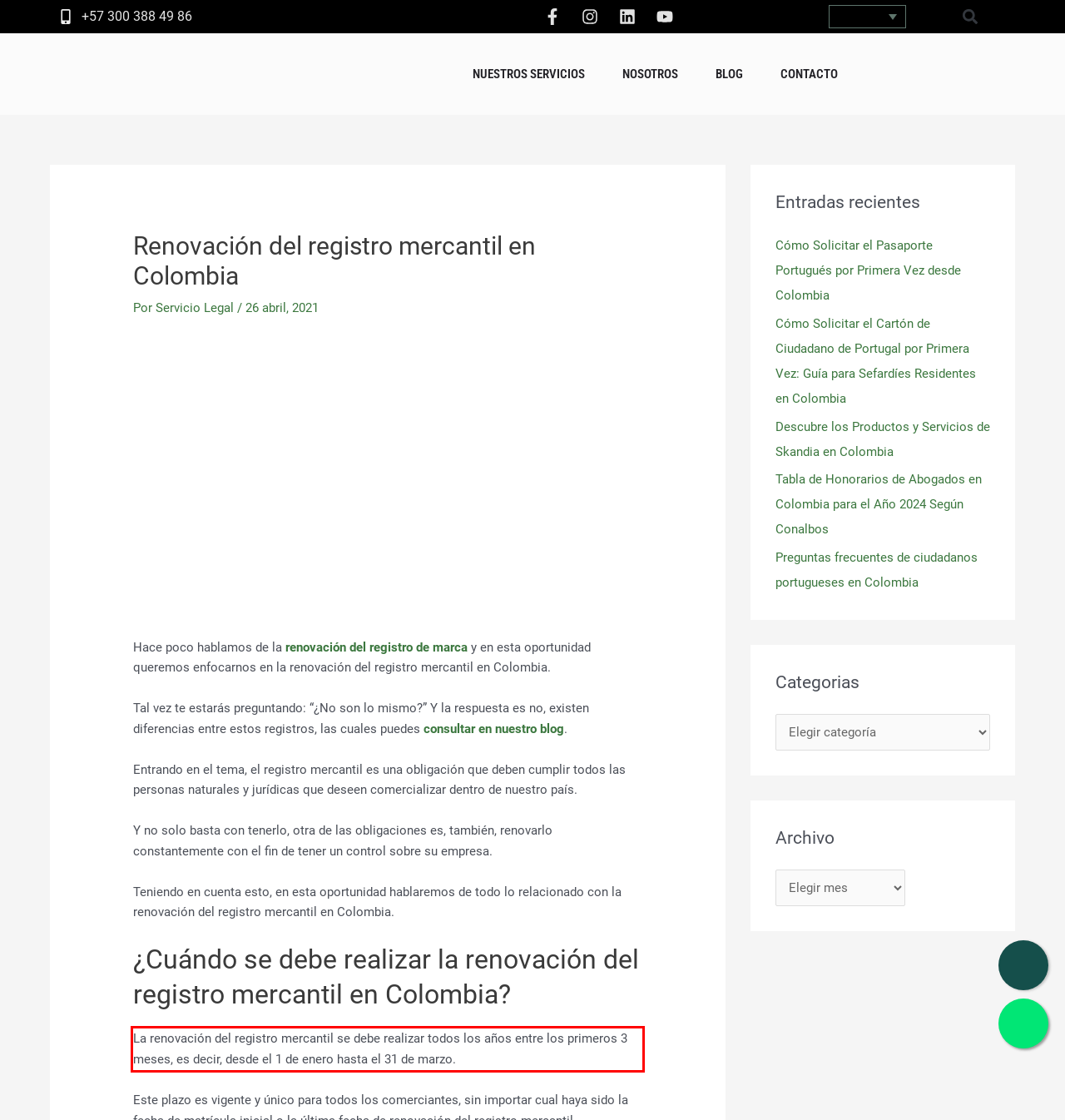In the screenshot of the webpage, find the red bounding box and perform OCR to obtain the text content restricted within this red bounding box.

La renovación del registro mercantil se debe realizar todos los años entre los primeros 3 meses, es decir, desde el 1 de enero hasta el 31 de marzo.